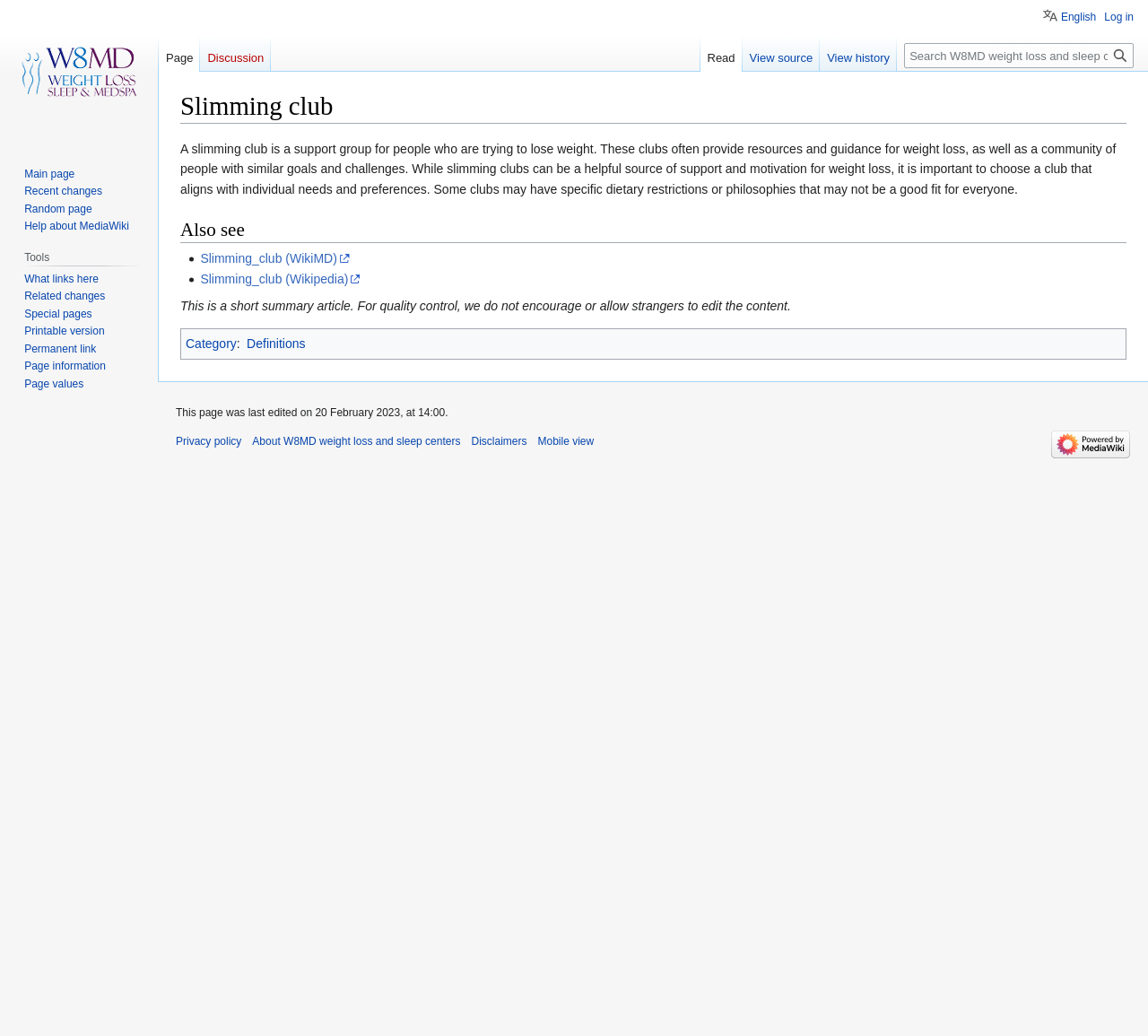Use one word or a short phrase to answer the question provided: 
What is the name of the wiki that this webpage is part of?

W8MD weight loss and sleep centers